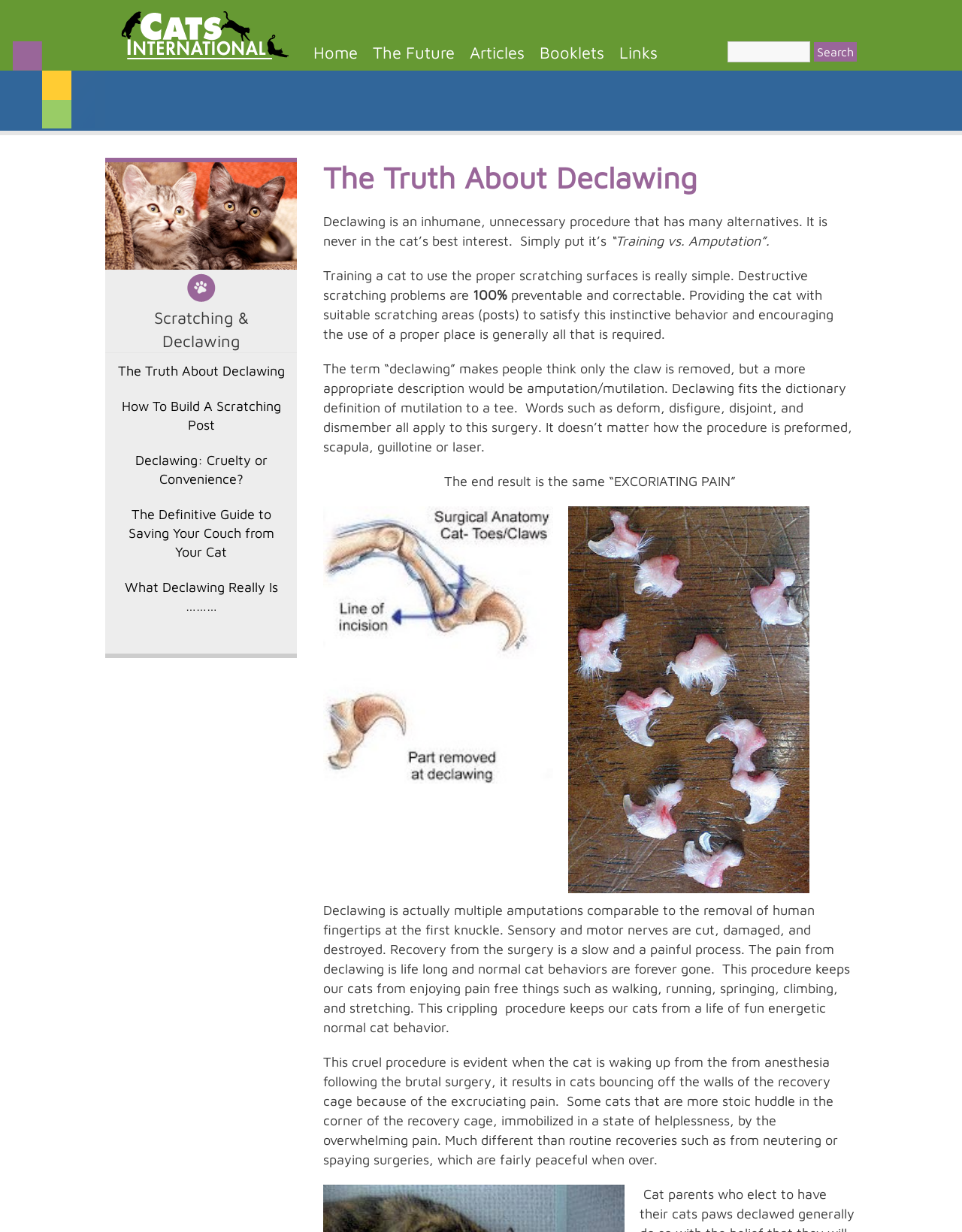Please determine the bounding box coordinates for the element that should be clicked to follow these instructions: "Search for something".

[0.846, 0.034, 0.891, 0.05]